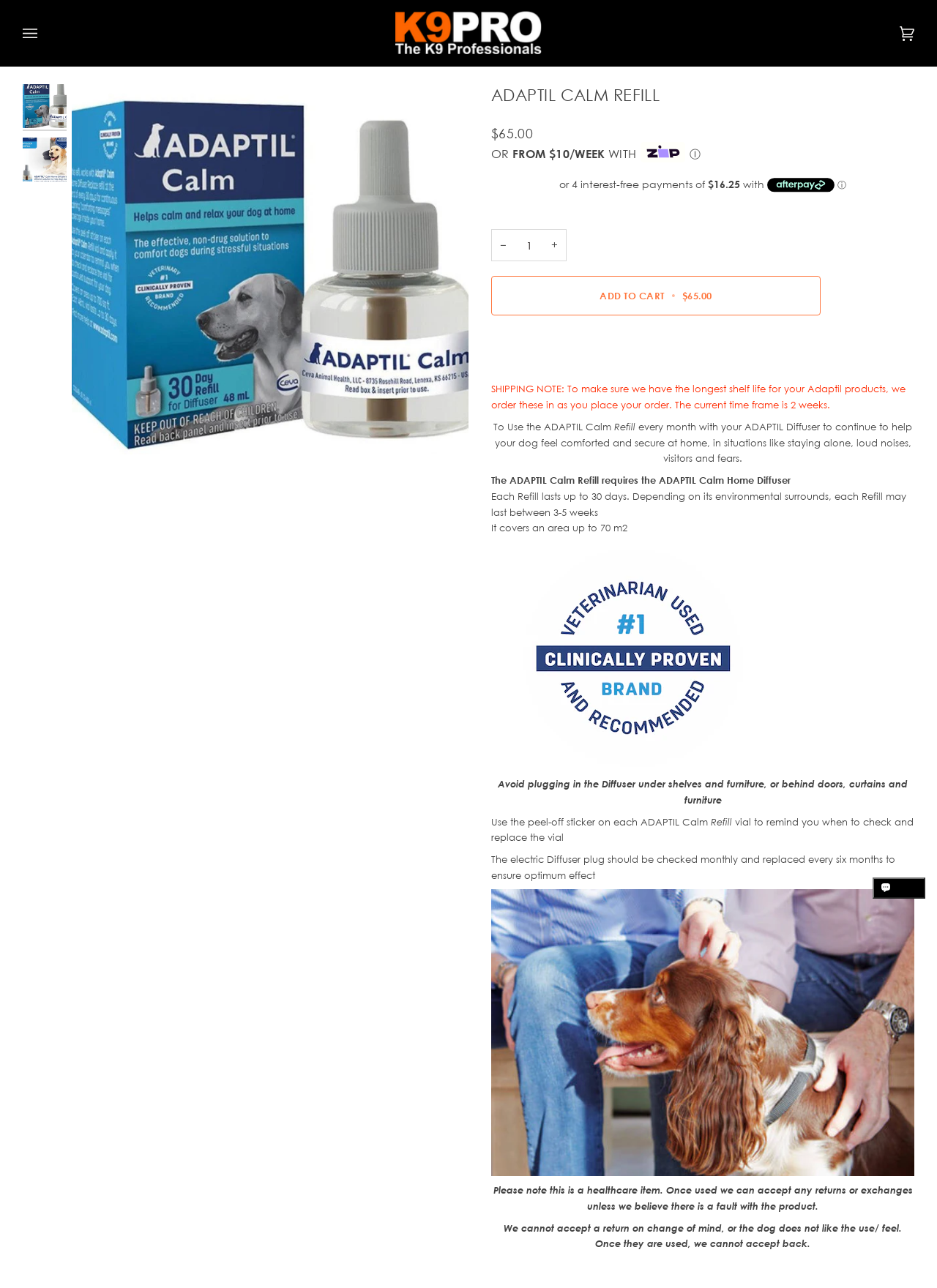Using the format (top-left x, top-left y, bottom-right x, bottom-right y), and given the element description, identify the bounding box coordinates within the screenshot: Zoom Zoom

[0.077, 0.066, 0.5, 0.373]